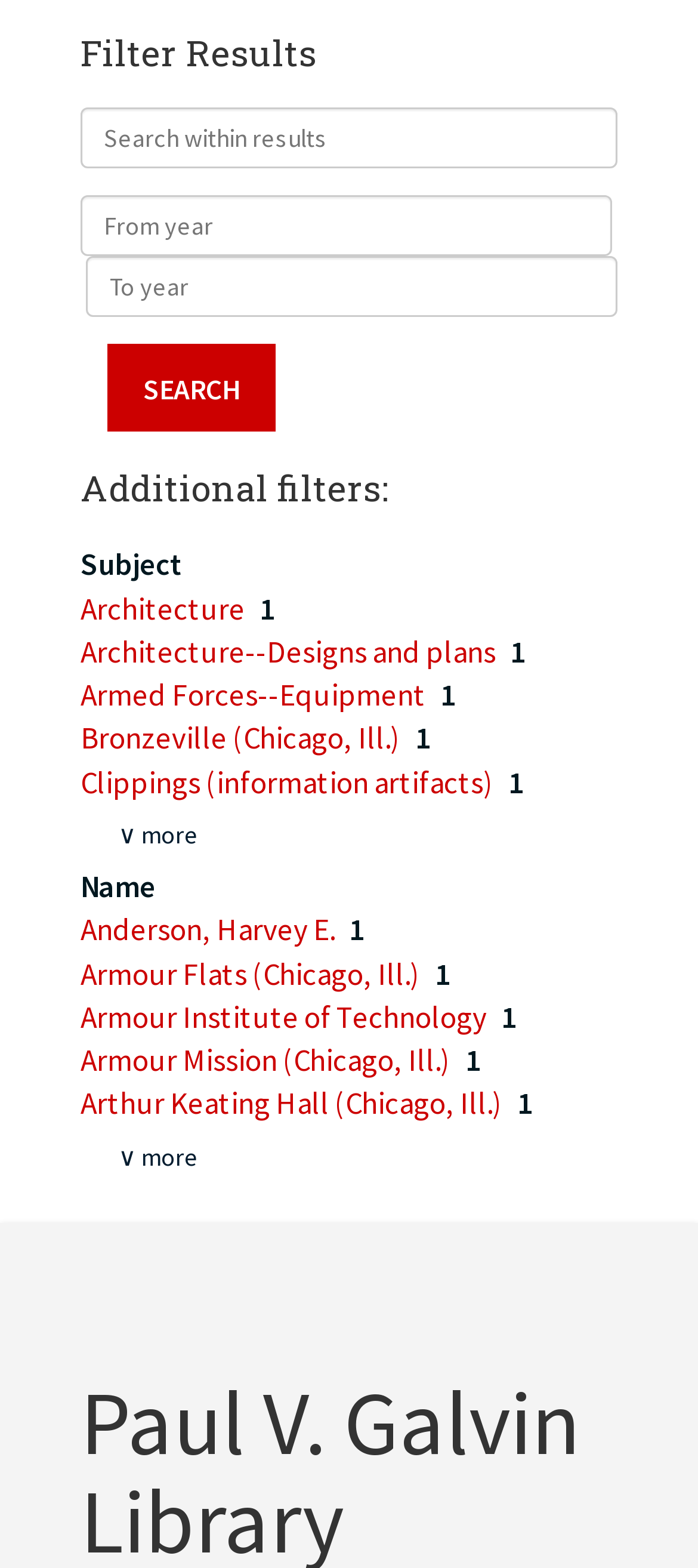Provide a thorough and detailed response to the question by examining the image: 
What is the purpose of the 'From year' and 'To year' textboxes?

The 'From year' and 'To year' textboxes are located next to each other, and they allow users to input specific years. This suggests that the textboxes are intended to specify a date range for the search query, allowing users to filter results by date.